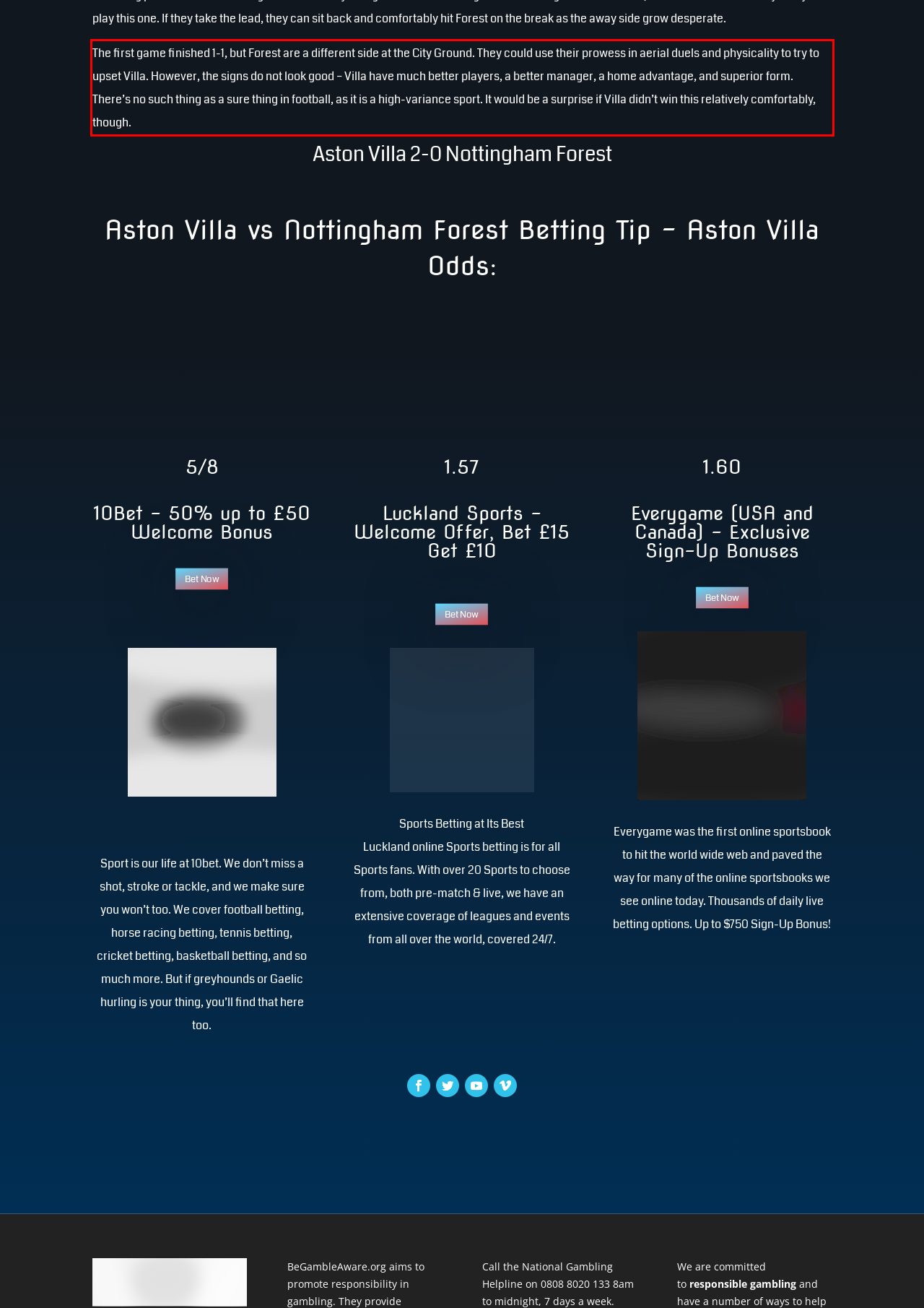Using the provided screenshot of a webpage, recognize and generate the text found within the red rectangle bounding box.

The first game finished 1-1, but Forest are a different side at the City Ground. They could use their prowess in aerial duels and physicality to try to upset Villa. However, the signs do not look good – Villa have much better players, a better manager, a home advantage, and superior form. There’s no such thing as a sure thing in football, as it is a high-variance sport. It would be a surprise if Villa didn’t win this relatively comfortably, though.